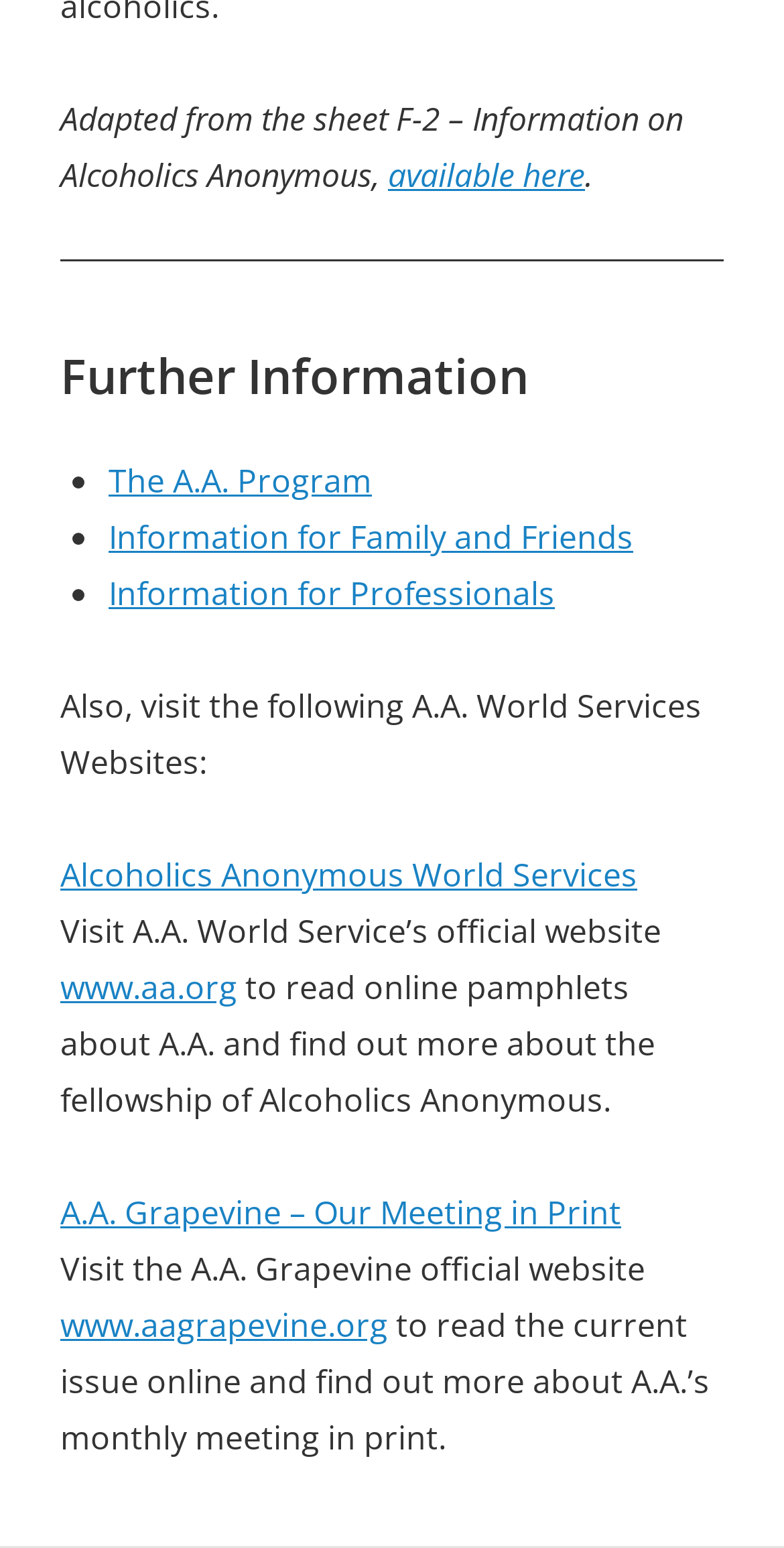Locate the bounding box of the UI element described in the following text: "available here".

[0.495, 0.099, 0.746, 0.128]